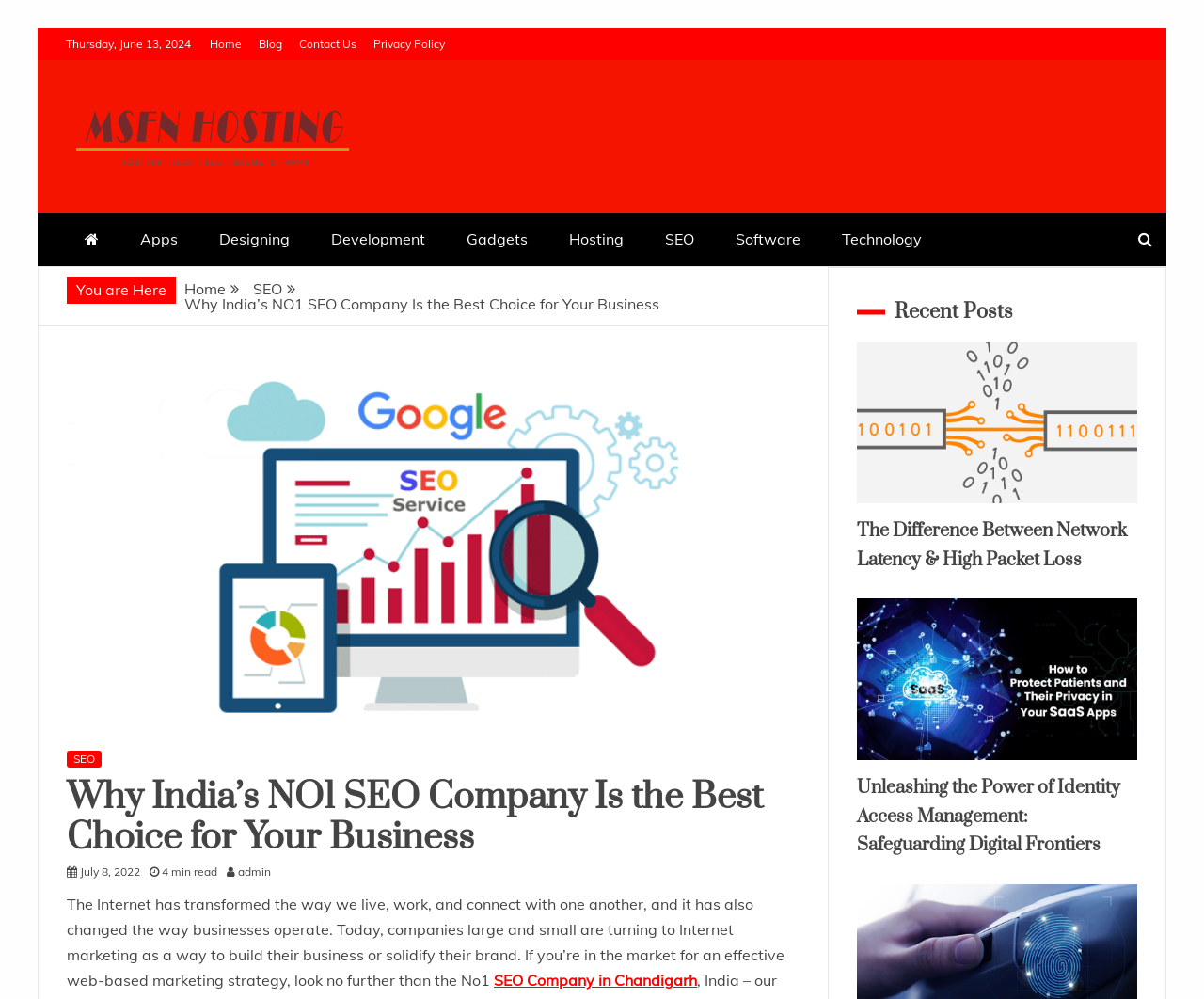Please identify and generate the text content of the webpage's main heading.

Why India’s NO1 SEO Company Is the Best Choice for Your Business